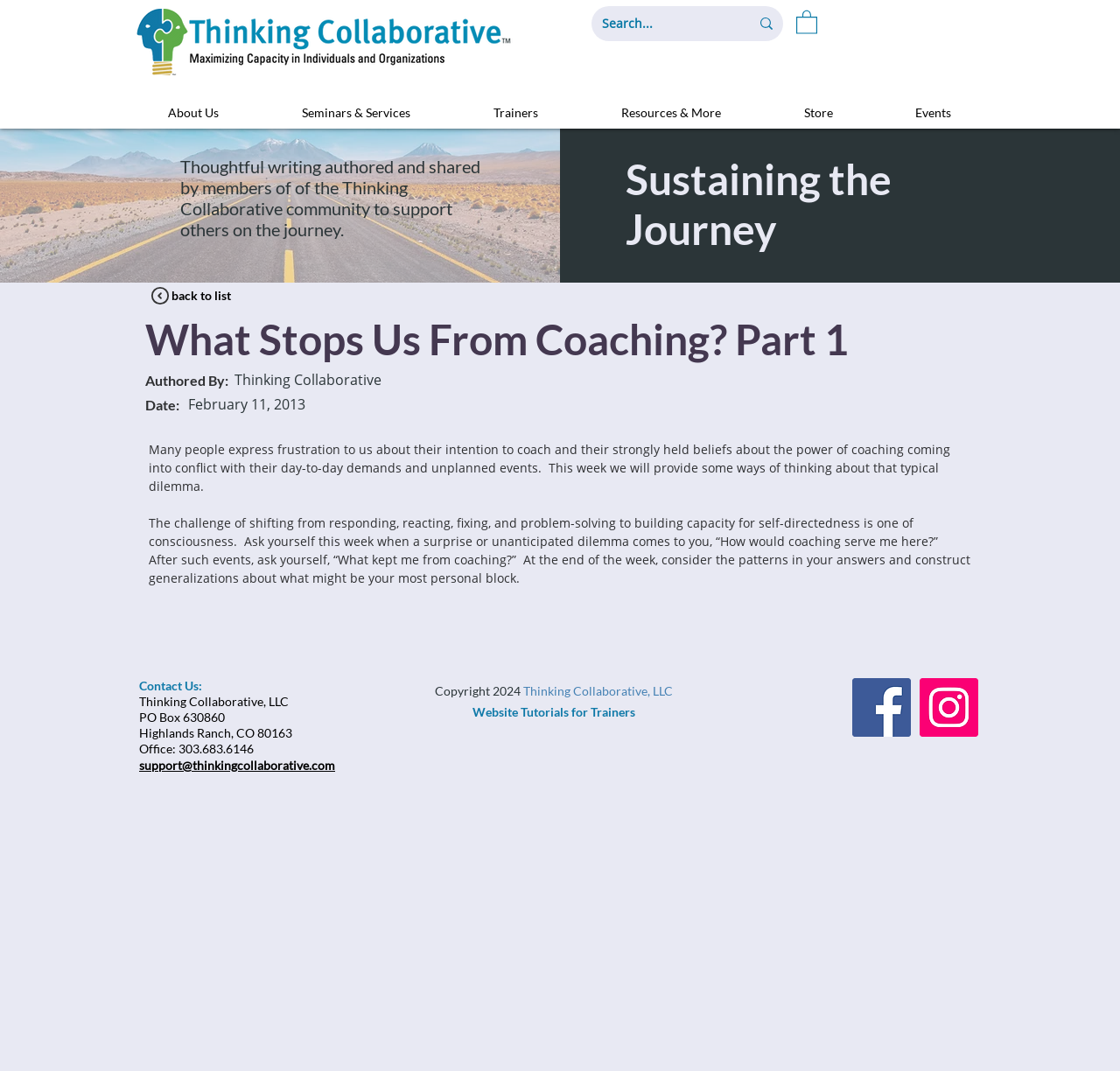Determine the bounding box coordinates of the clickable region to execute the instruction: "Contact Thinking Collaborative". The coordinates should be four float numbers between 0 and 1, denoted as [left, top, right, bottom].

[0.124, 0.707, 0.299, 0.721]